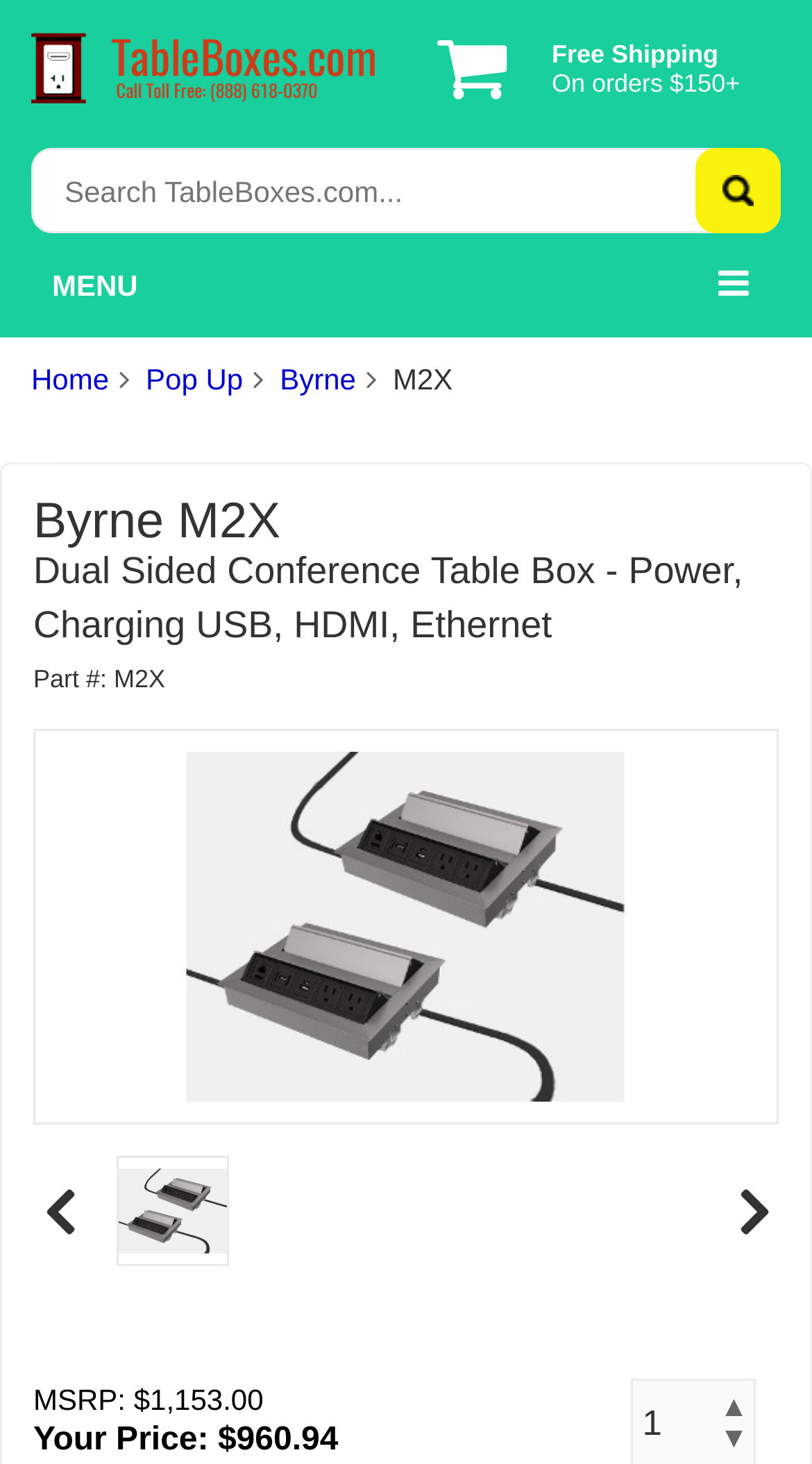Offer an in-depth caption of the entire webpage.

The webpage is an e-commerce product page for the Byrne M2X Dual Sided Conference Table Box. At the top left, there is a logo of TableBoxes.com, accompanied by a search bar and a button to submit the search query. To the right of the search bar, there is a notification about free shipping on orders over $150. 

Below the search bar, there is a navigation menu with links to the home page, Pop Up, and Byrne categories. The navigation menu is expandable, indicated by a button with a hamburger icon.

The main content of the page is dedicated to the product description. The product title, "Byrne M2X Dual Sided Conference Table Box - Power, Charging USB, HDMI, Ethernet", is prominently displayed. Below the title, there is a product image that takes up most of the page width. 

To the right of the product image, there is a section with product details, including the part number, MSRP, and the discounted price. There is also a rating system with a single rating of "1" displayed. Above and below the rating, there are links to increase or decrease the rating.

At the bottom of the page, there is a link to a related product, Byrne BE01820-M2X-2-3-EFA-U29/U29-120, which includes an image and a brief description.